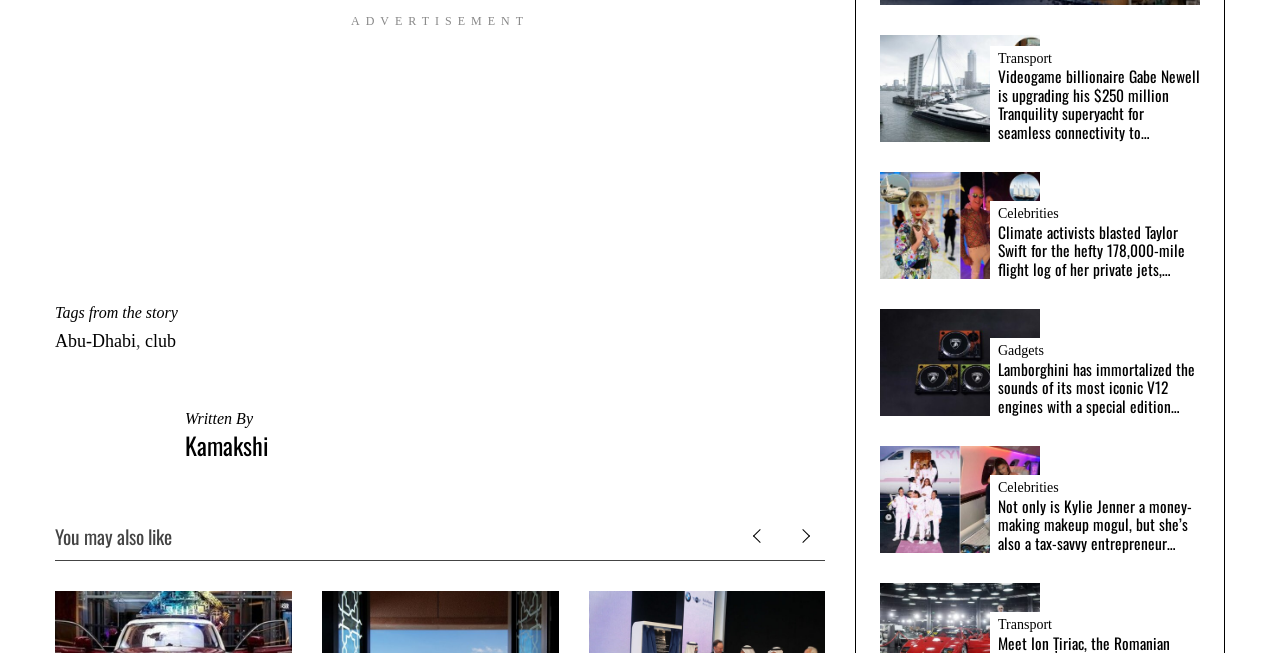Extract the bounding box coordinates of the UI element described: "Transport". Provide the coordinates in the format [left, top, right, bottom] with values ranging from 0 to 1.

[0.78, 0.945, 0.938, 0.971]